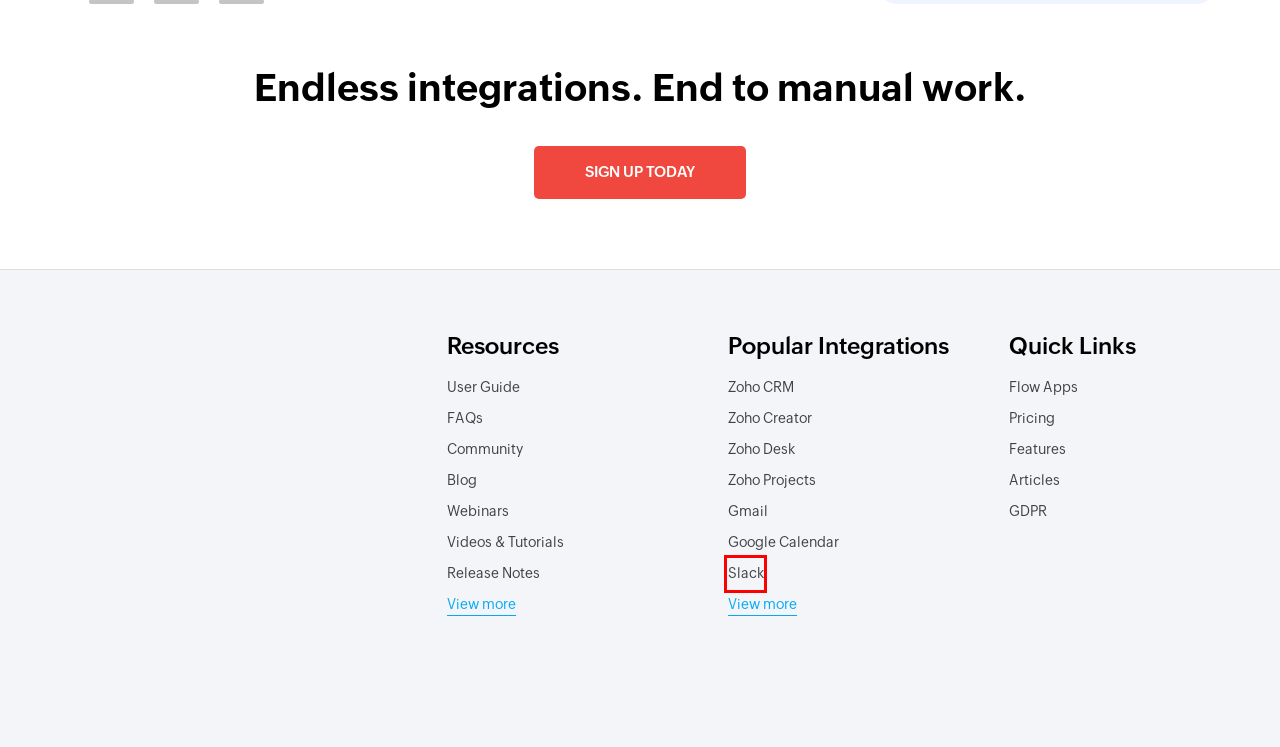You are provided with a screenshot of a webpage that includes a red rectangle bounding box. Please choose the most appropriate webpage description that matches the new webpage after clicking the element within the red bounding box. Here are the candidates:
A. Zoho Creator Integrations: Automate Your Business Workflows With Zoho Flow
B. Flow Videos | ZCMS WEB
C. Zoho CRM Integrations: Automate Your Business Workflows With Zoho Flow
D. Zoho Flow Webinar
E. Slack Integrations: Automate Your Business Workflows With Zoho Flow
F. Zoho Flow Archives - Zoho Blog
G. Release Notes| Help - Zoho Flow
H. GDPR Compliance - Zoho Flow

E